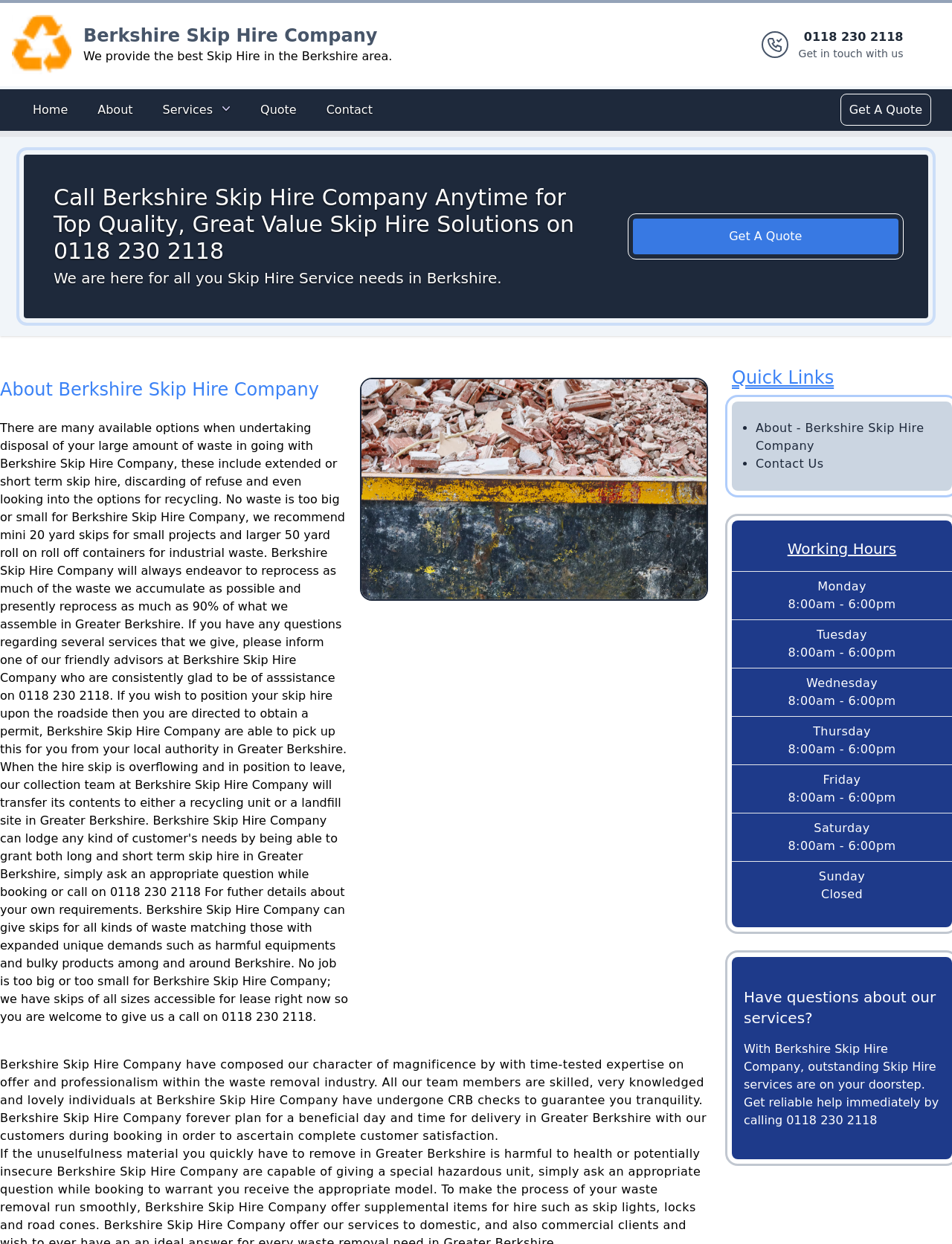How can I get a quote from Berkshire Skip Hire Company?
Kindly answer the question with as much detail as you can.

I found this information by looking at the top-right corner of the webpage, where it says 'Get A Quote', and also by reading the text that says 'Get reliable help immediately by calling 0118 230 2118'.